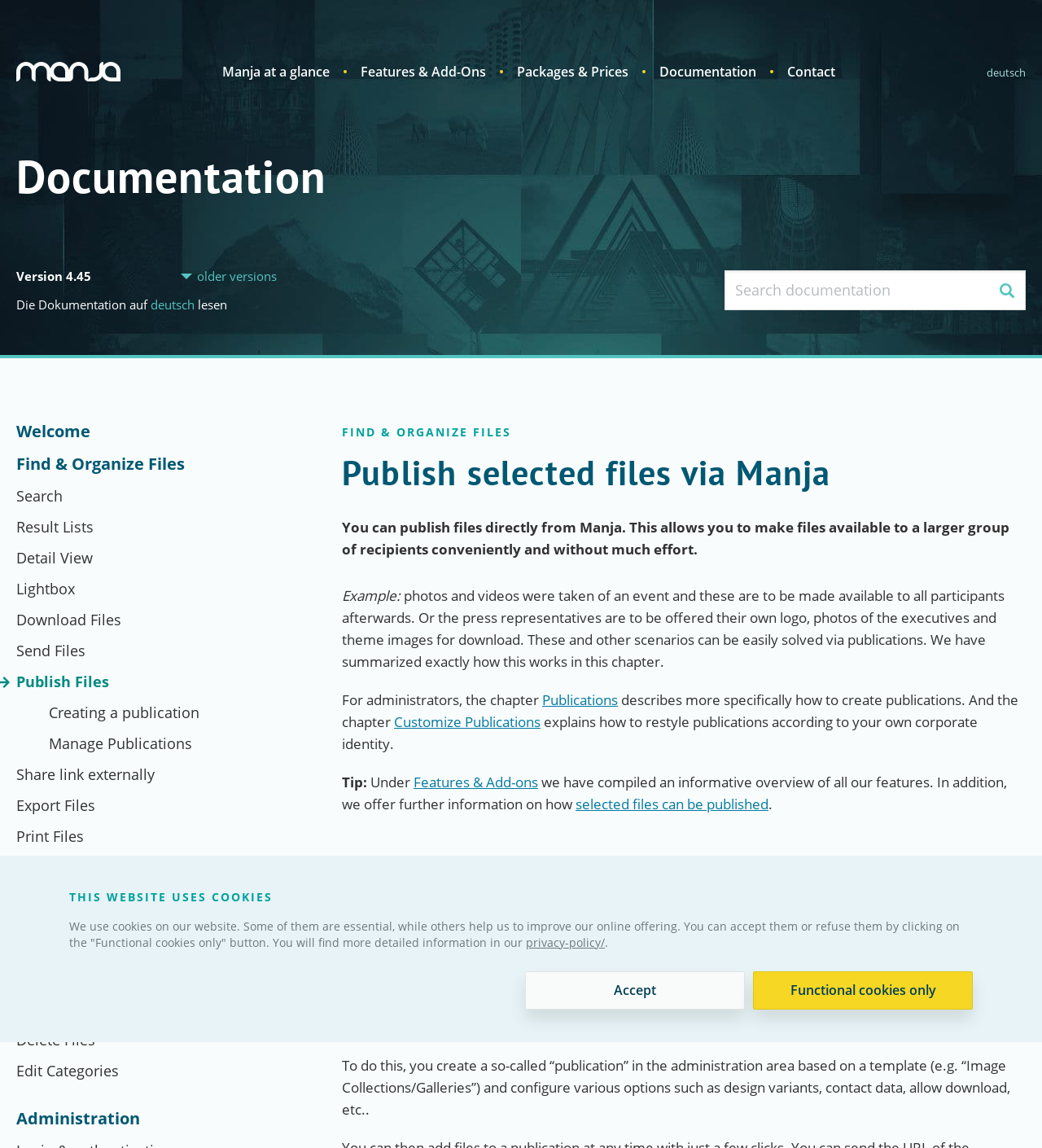Please specify the bounding box coordinates of the clickable region to carry out the following instruction: "Upload files". The coordinates should be four float numbers between 0 and 1, in the format [left, top, right, bottom].

[0.016, 0.818, 0.297, 0.831]